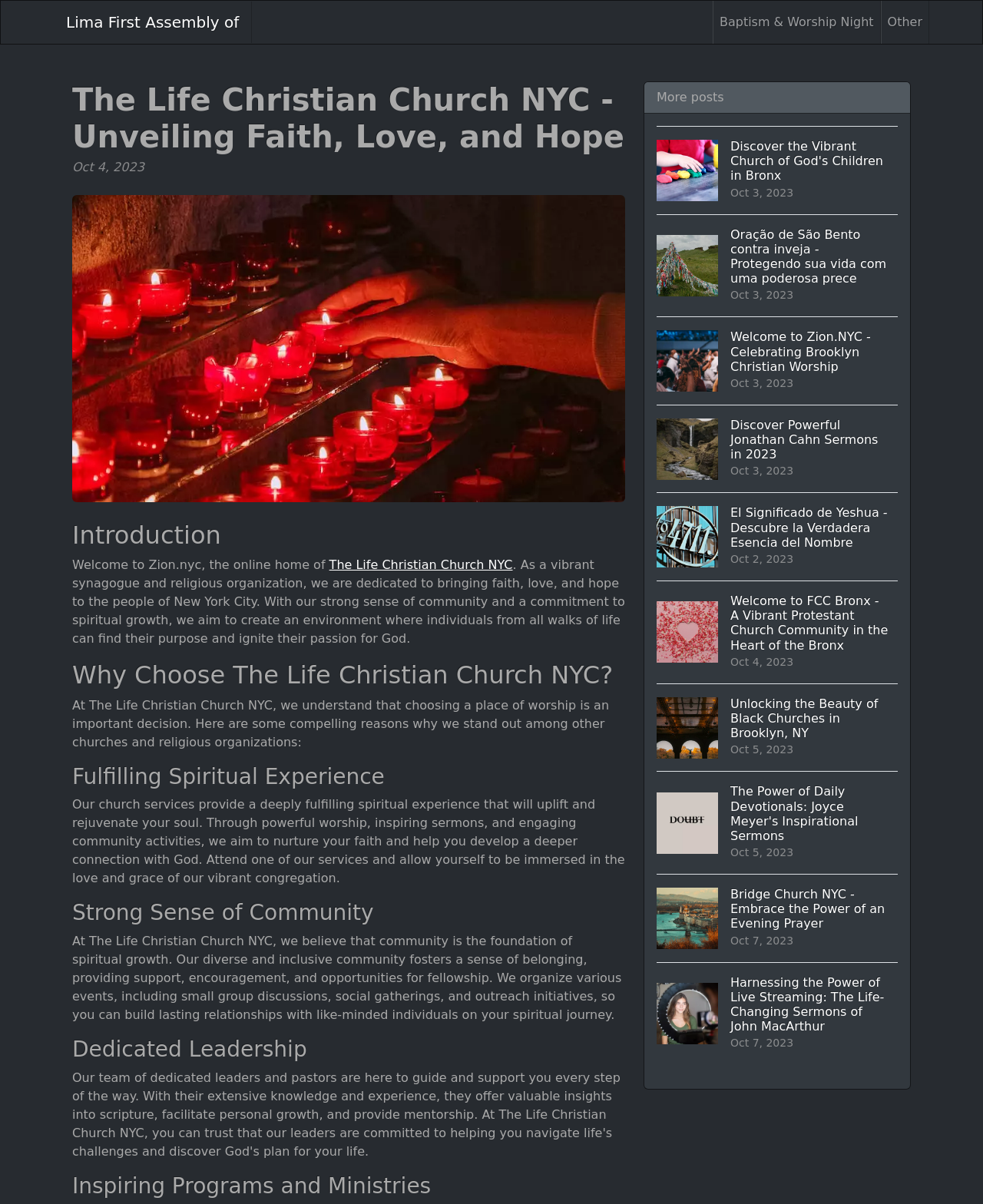What is the principal heading displayed on the webpage?

The Life Christian Church NYC - Unveiling Faith, Love, and Hope